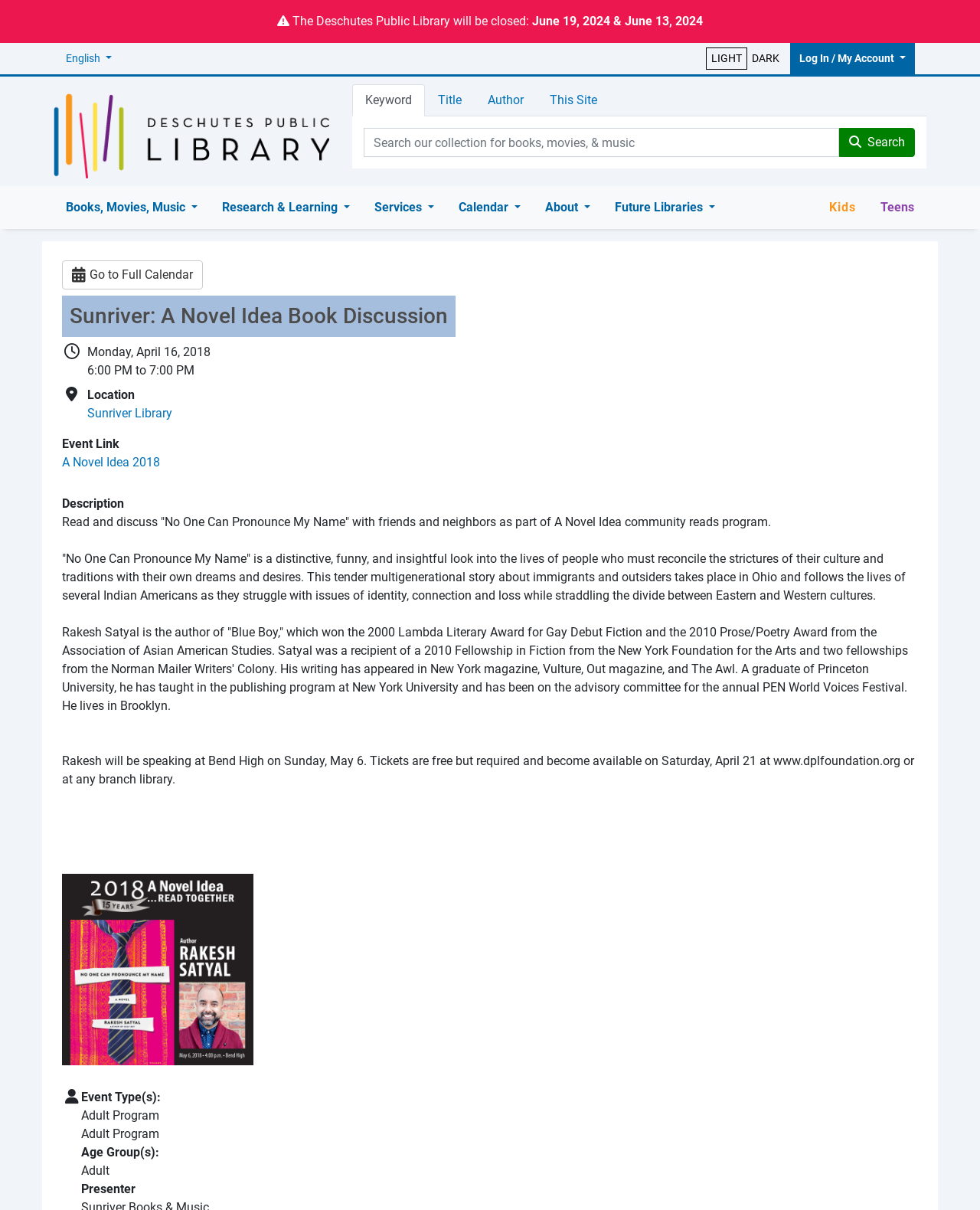Who is the author of the book?
Please look at the screenshot and answer in one word or a short phrase.

Rakesh Satyal